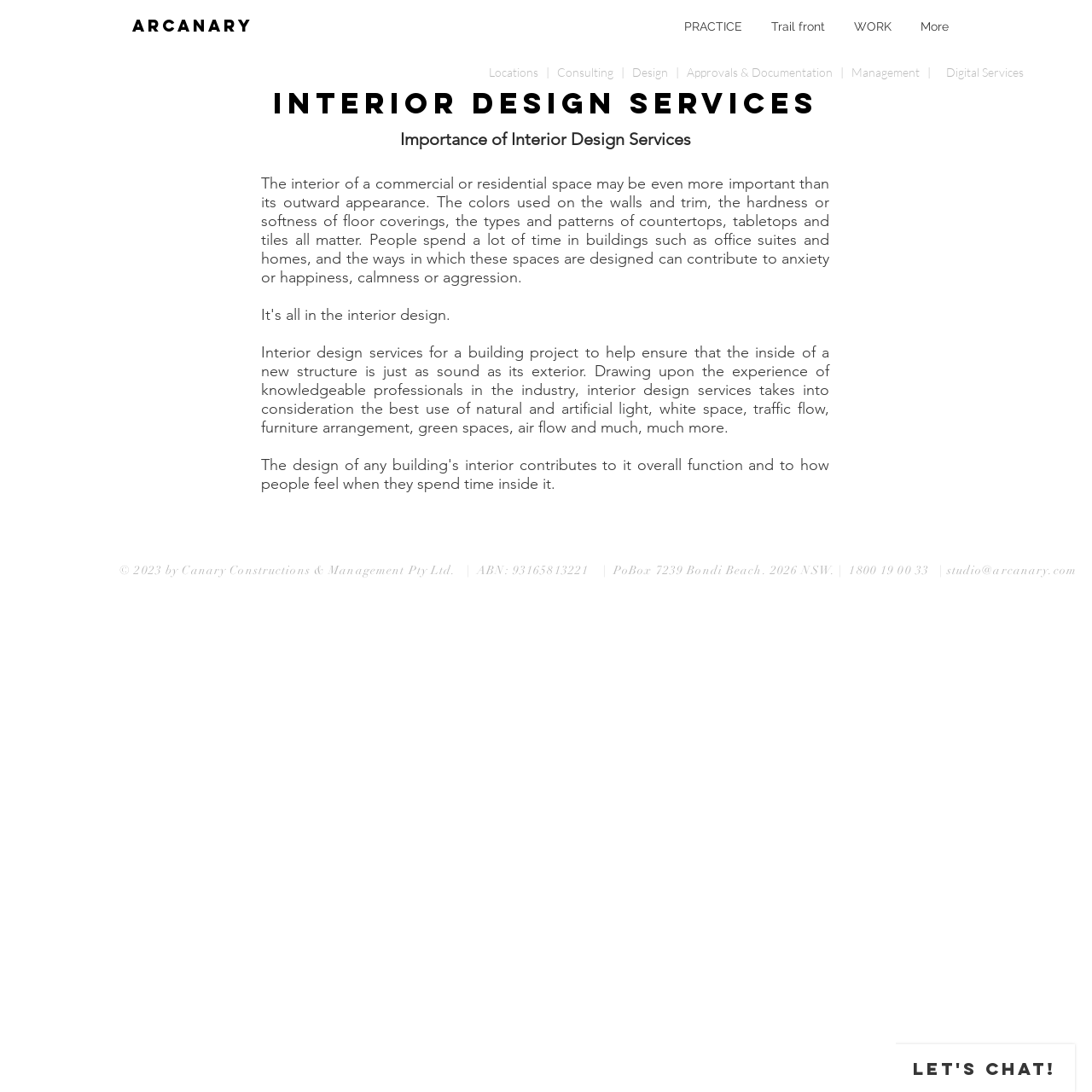What is the importance of interior design services?
Using the visual information, reply with a single word or short phrase.

Contribute to anxiety or happiness